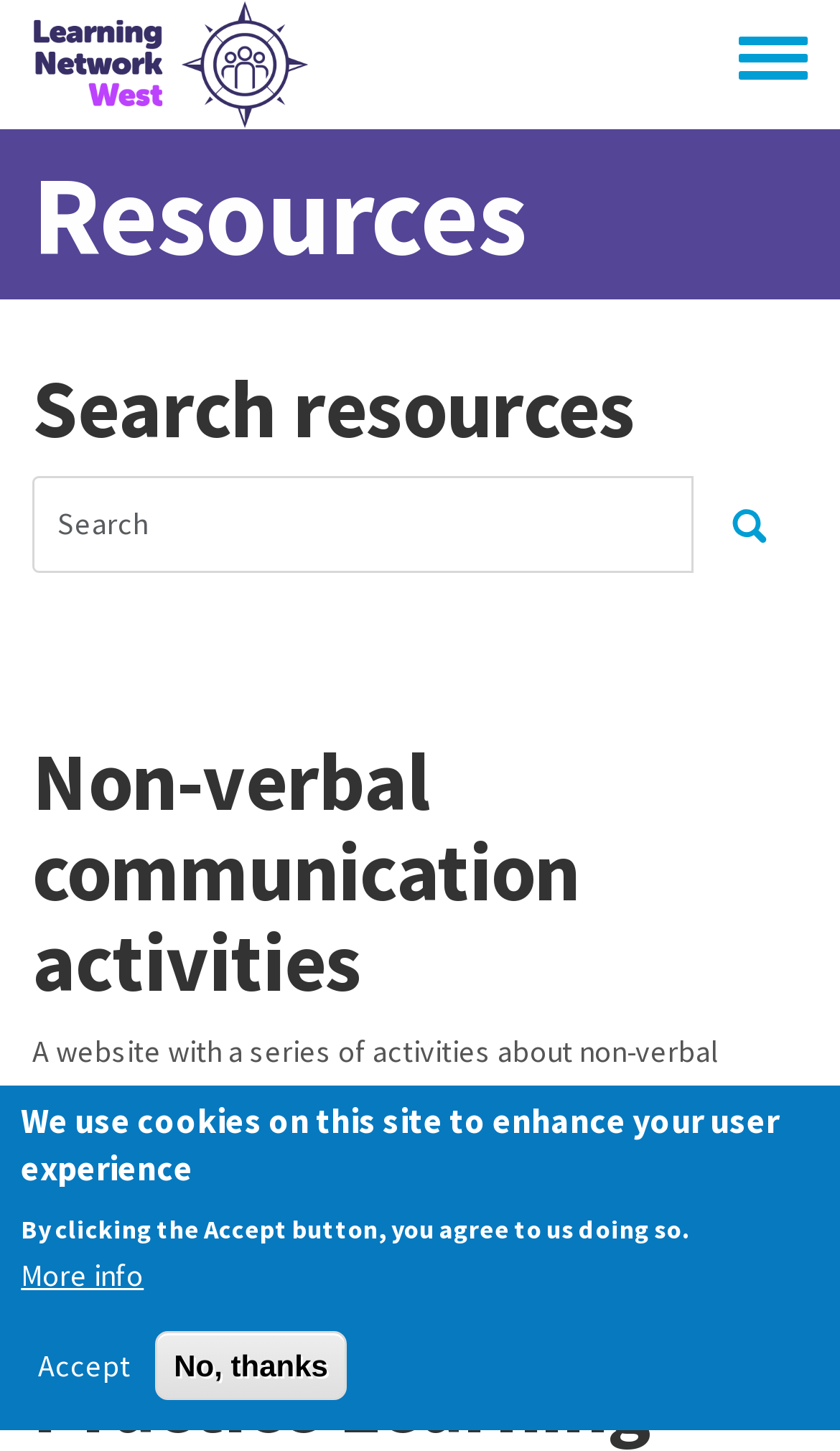Identify the bounding box coordinates of the region I need to click to complete this instruction: "Click the Home link".

[0.038, 0.0, 0.367, 0.089]